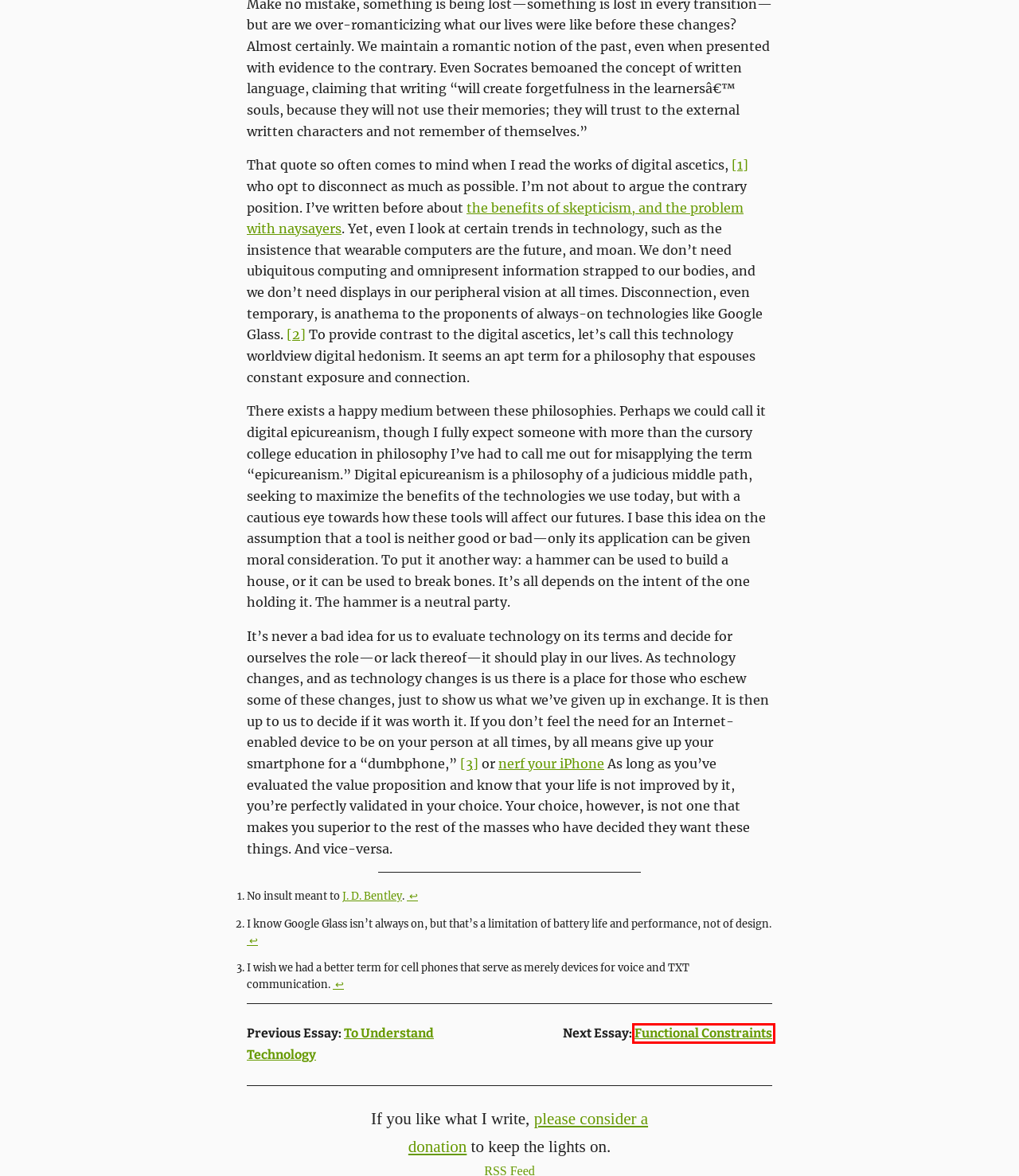Check out the screenshot of a webpage with a red rectangle bounding box. Select the best fitting webpage description that aligns with the new webpage after clicking the element inside the bounding box. Here are the candidates:
A. Archives  –  Sanspoint.
B. CC BY-SA 3.0 Deed | Attribution-ShareAlike 3.0 Unported
 | Creative Commons
C. Contact  –  Sanspoint.
D. Skeptics and Naysayers  –  Sanspoint.
E. To Understand Technology  –  Sanspoint.
F. Sanspoint.
G. Support  –  Sanspoint.
H. Functional Constraints  –  Sanspoint.

H